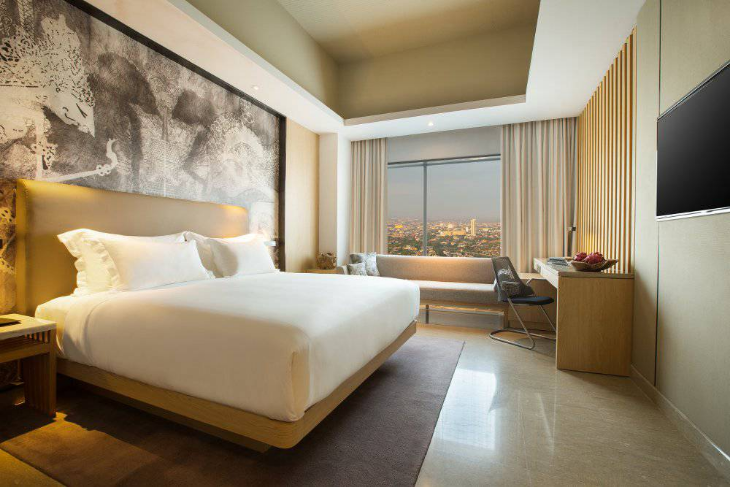Answer this question using a single word or a brief phrase:
What is the purpose of the desk in the room?

For work or planning